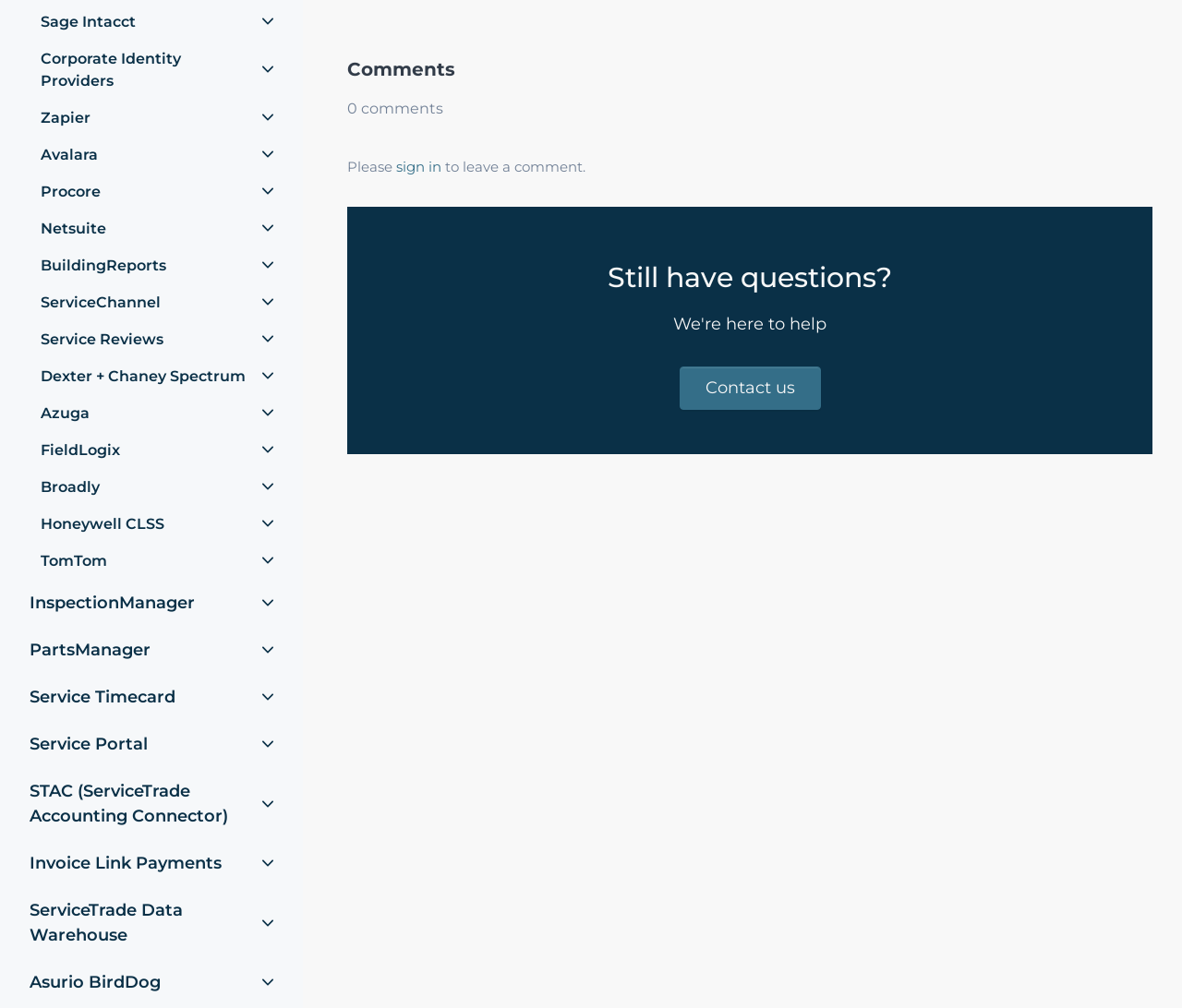Based on the element description "TomTom", predict the bounding box coordinates of the UI element.

[0.034, 0.538, 0.212, 0.575]